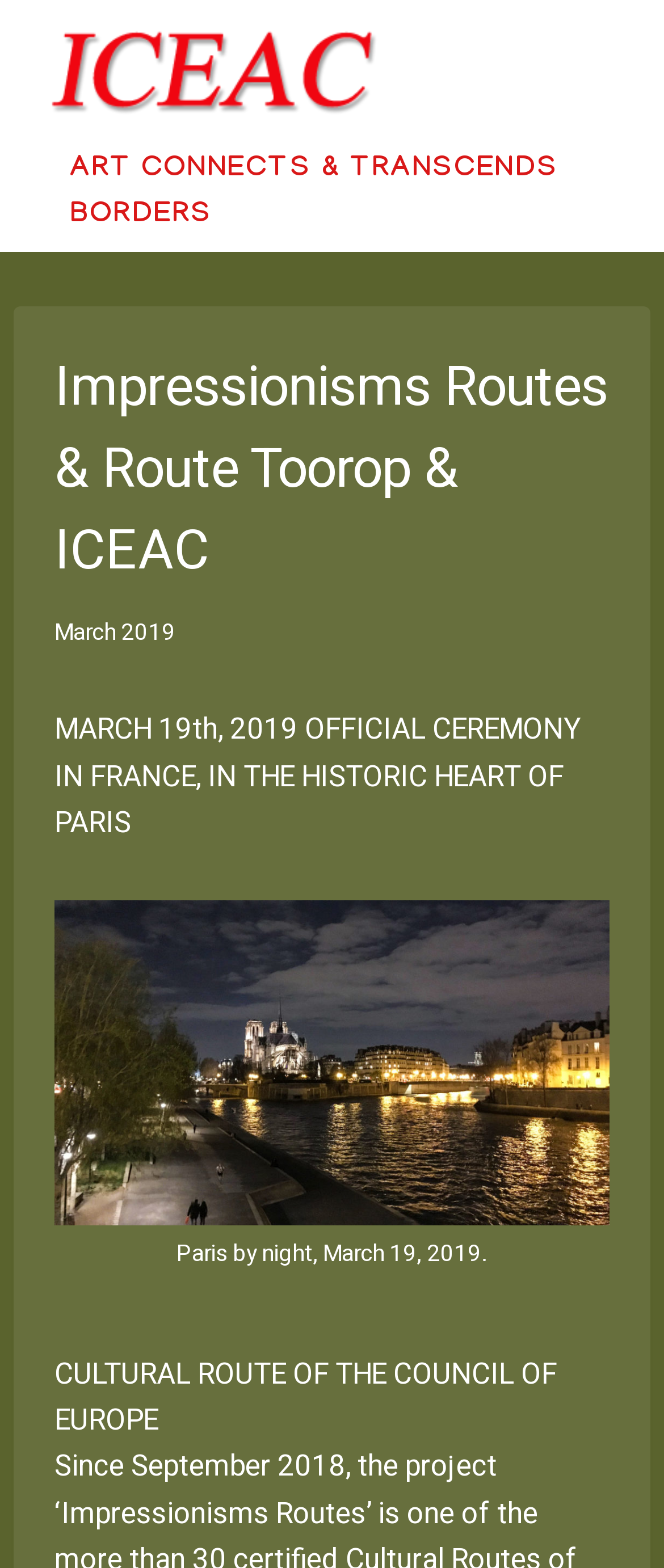Please determine the main heading text of this webpage.

Impressionisms Routes & Route Toorop & ICEAC